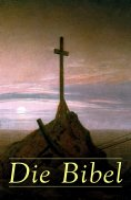Describe every significant element in the image thoroughly.

The image depicts the cover of an eBook titled "Die Bibel" (The Bible), featuring a striking visual of a cross set against a serene background of rocky terrain and a softly illuminated sky. The scene captures a moment of tranquility, evoking a sense of reverence and introspection. Below the image, the title is elegantly displayed in a subtle font, enhancing the overall aesthetic. This eBook is part of a selection that includes other notable titles, indicating its significance in a literary collection focused on classical works and religious texts.